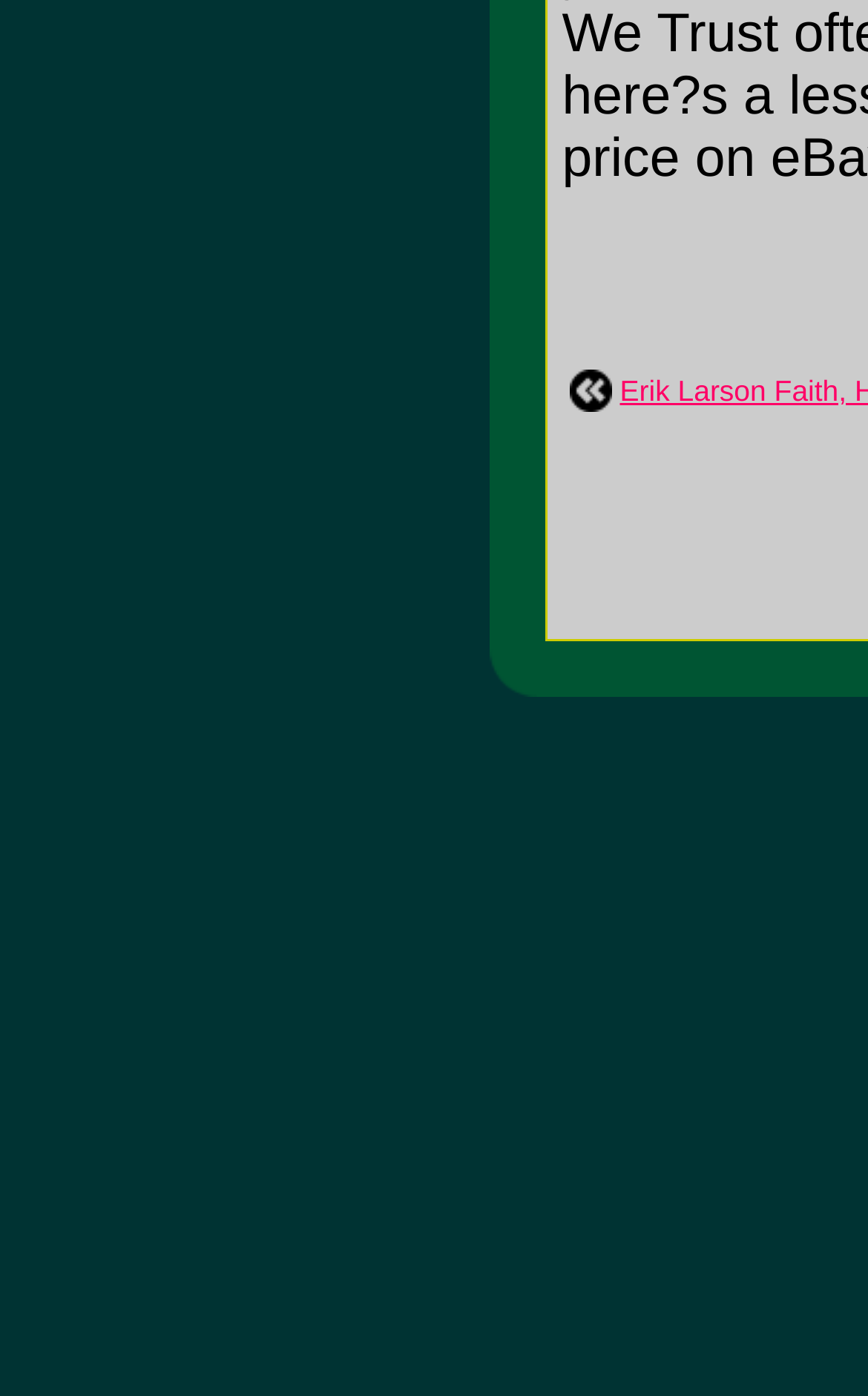Determine the bounding box for the UI element described here: "alt="Previous Article"".

[0.655, 0.877, 0.704, 0.904]